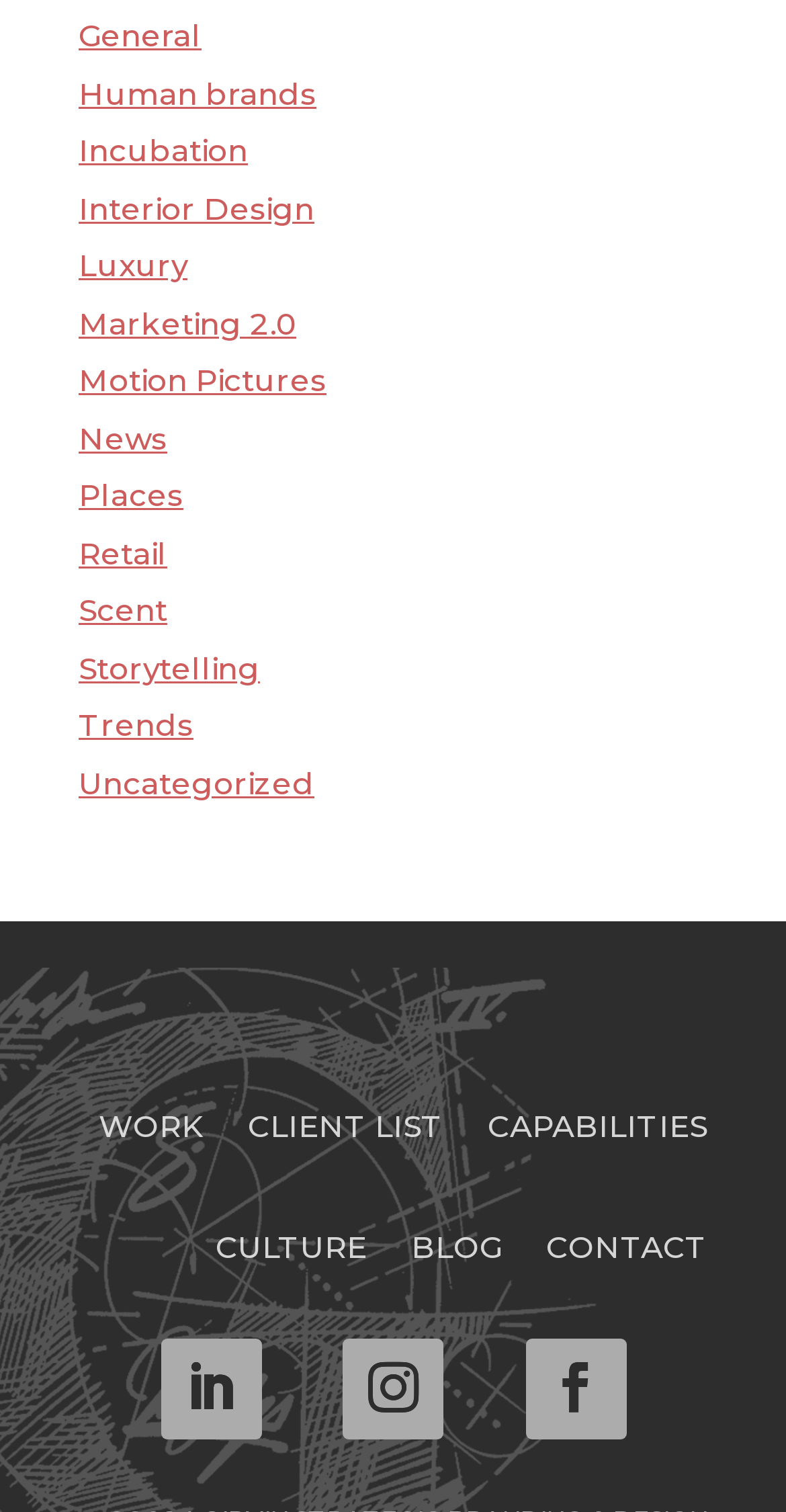What is the last link on the bottom right?
Refer to the image and provide a concise answer in one word or phrase.

